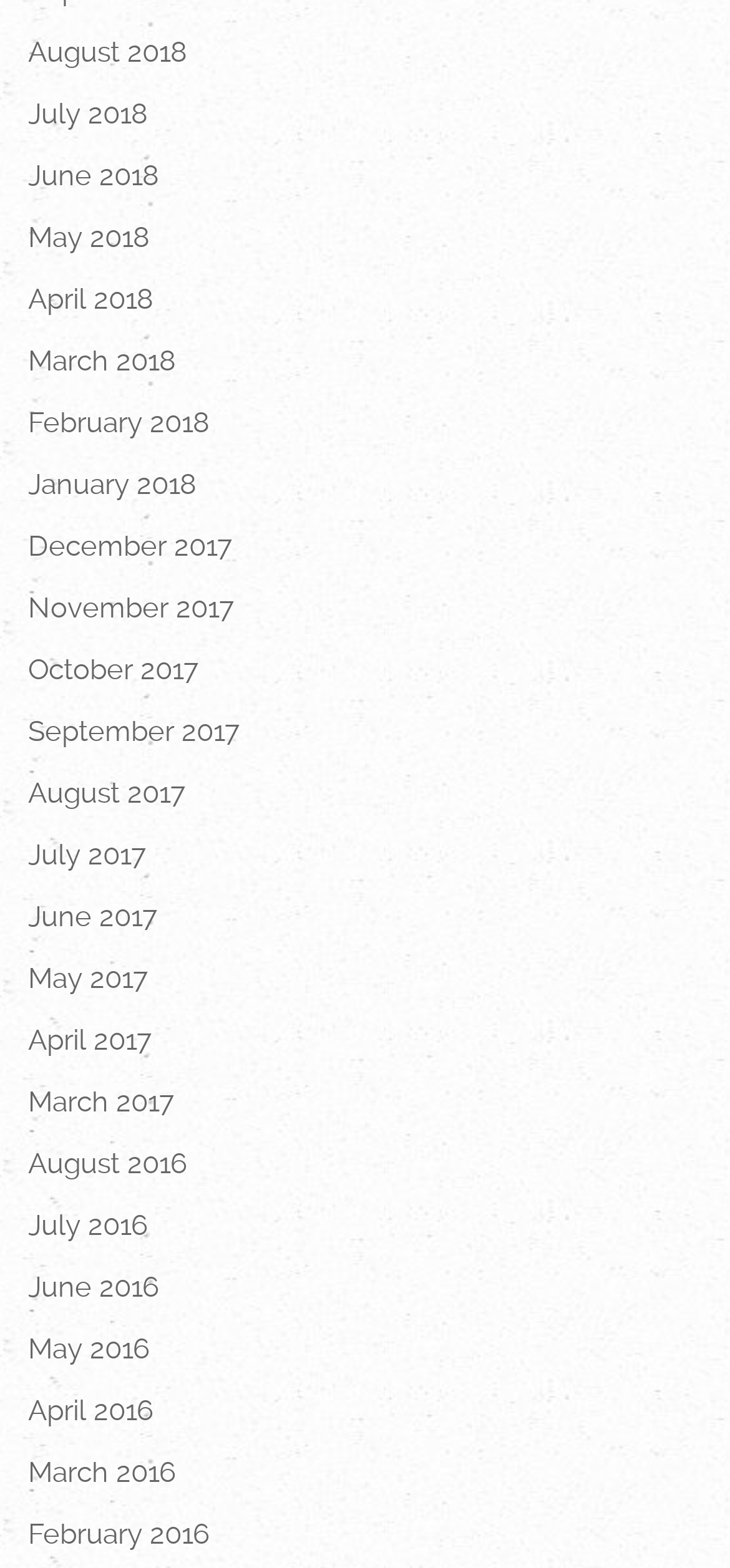Please determine the bounding box coordinates of the area that needs to be clicked to complete this task: 'check February 2016'. The coordinates must be four float numbers between 0 and 1, formatted as [left, top, right, bottom].

[0.038, 0.959, 0.913, 0.999]